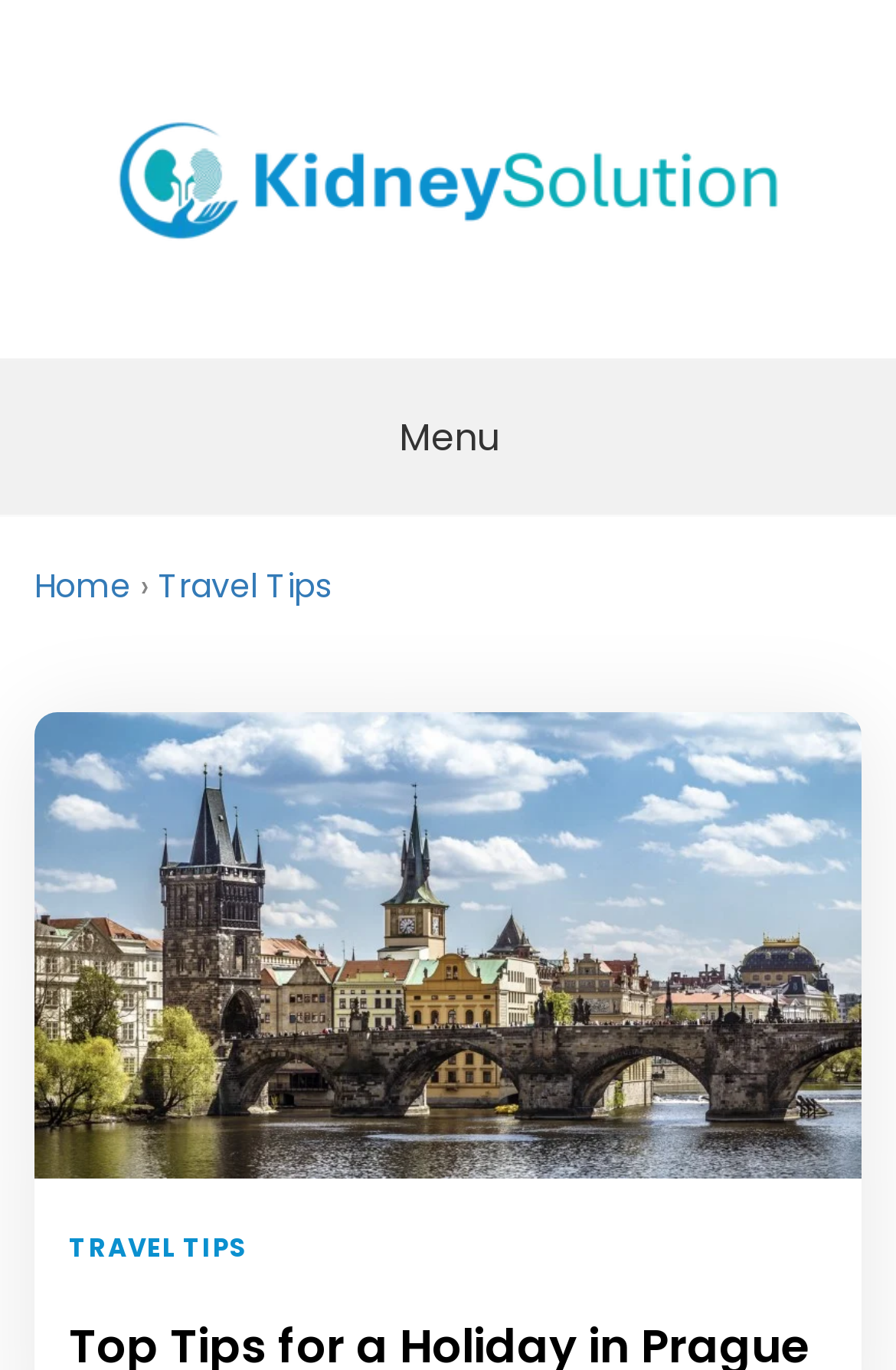What is the title of the main content section?
Provide a concise answer using a single word or phrase based on the image.

Top Tips for a Holiday in Prague